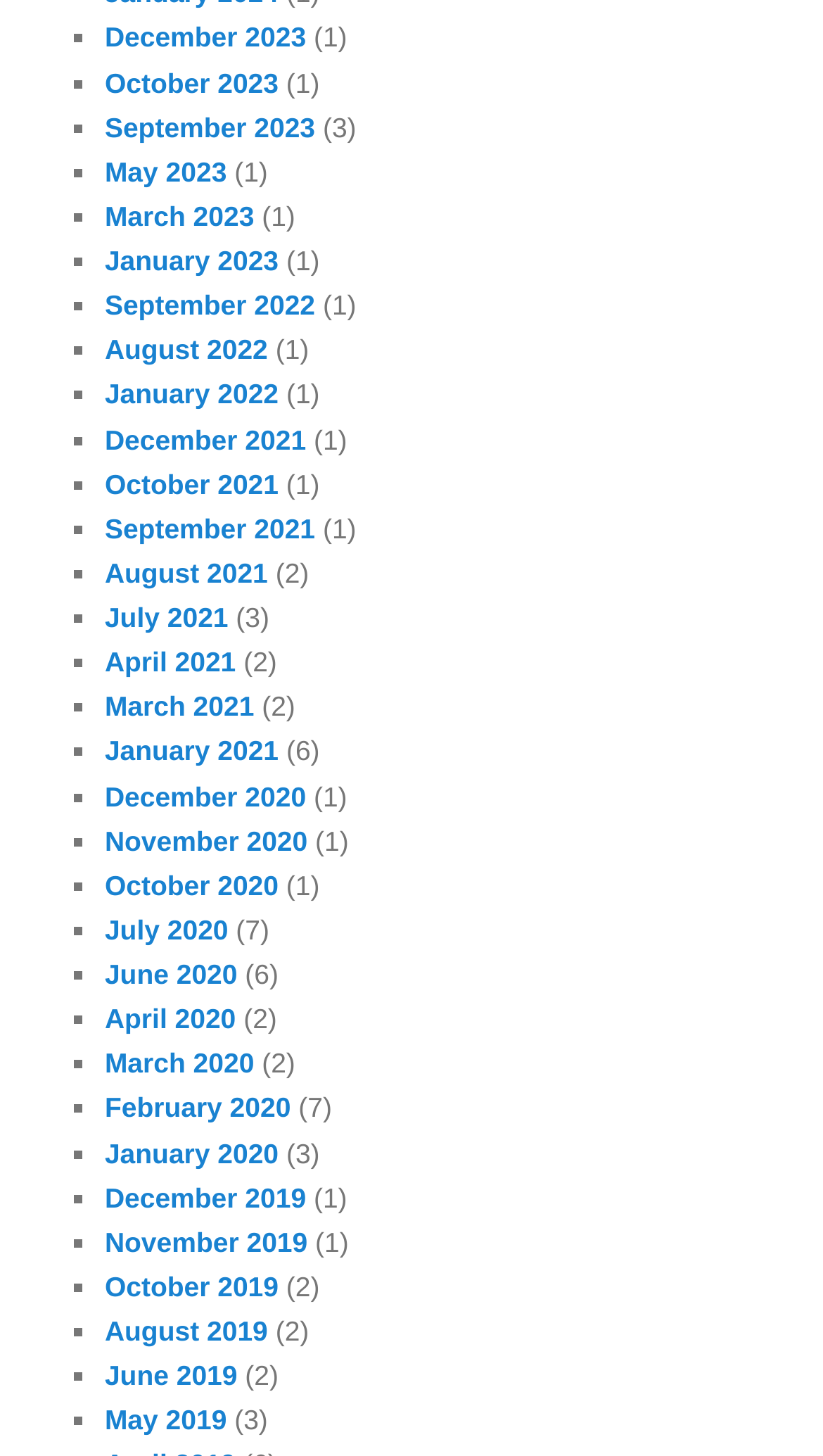What is the most recent month listed?
Answer the question in as much detail as possible.

I looked at the list of months and found that the most recent one is December 2023, which is at the top of the list.